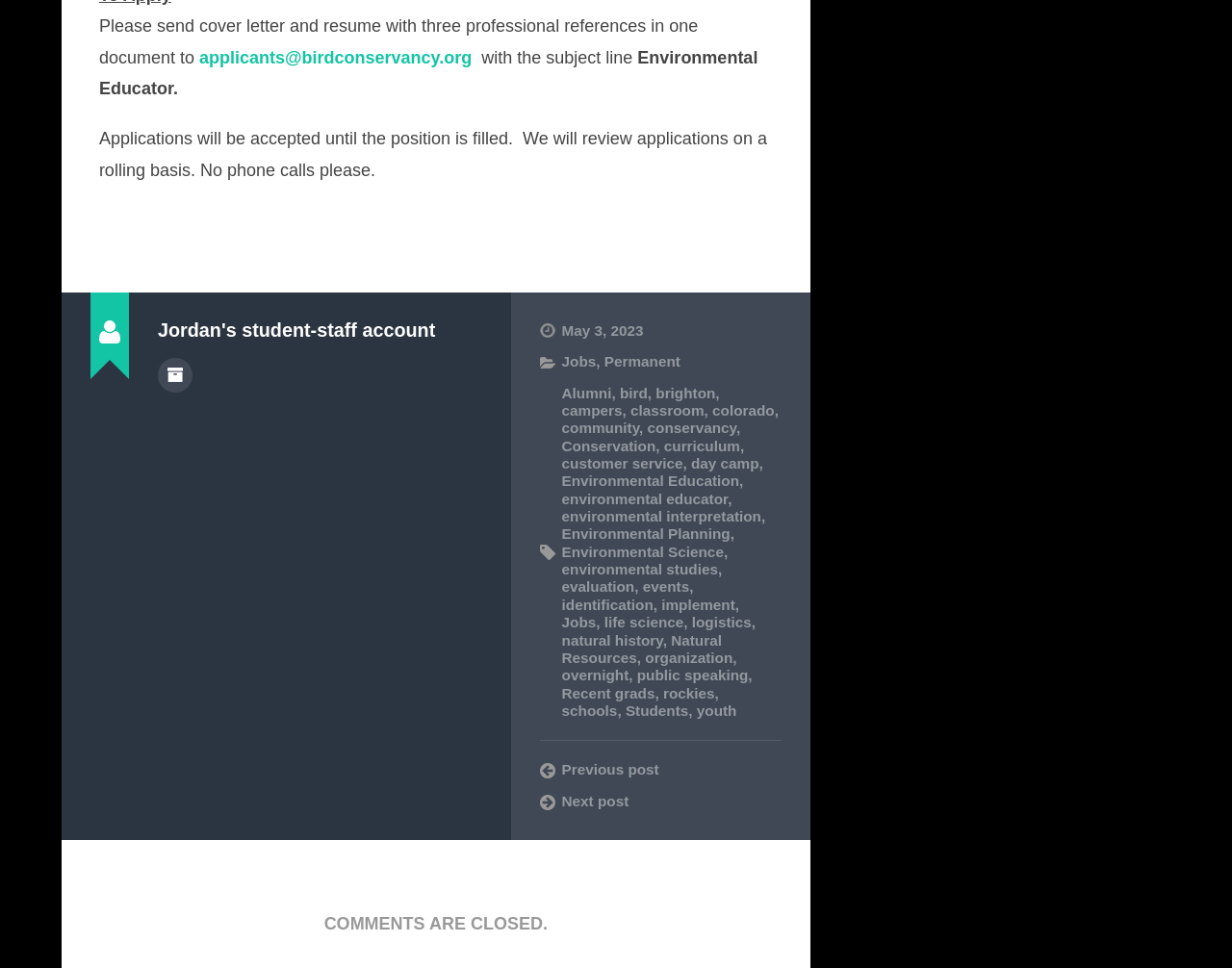Using a single word or phrase, answer the following question: 
What is the date of the post?

May 3, 2023